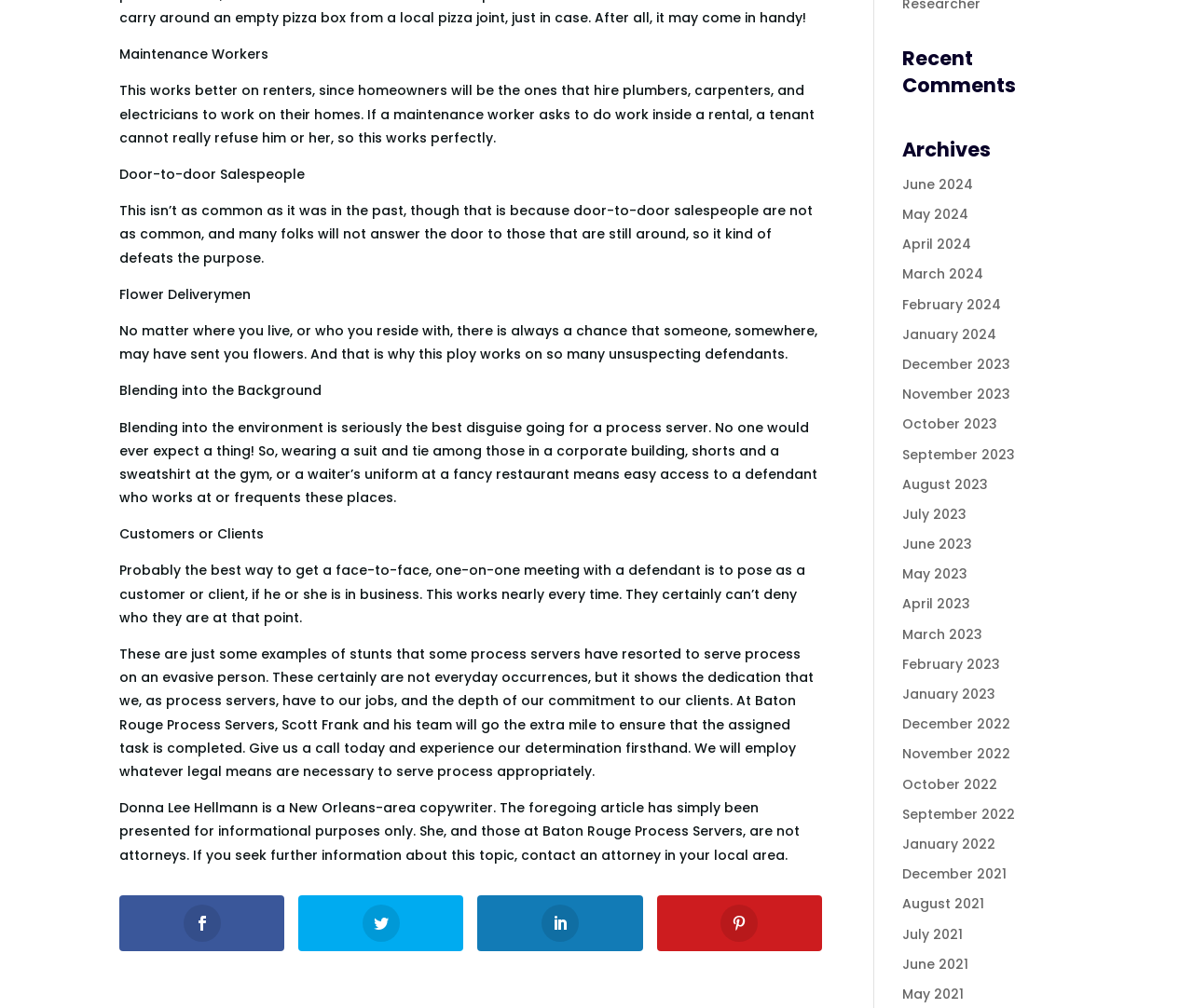Find the UI element described as: "November 2023" and predict its bounding box coordinates. Ensure the coordinates are four float numbers between 0 and 1, [left, top, right, bottom].

[0.756, 0.382, 0.847, 0.4]